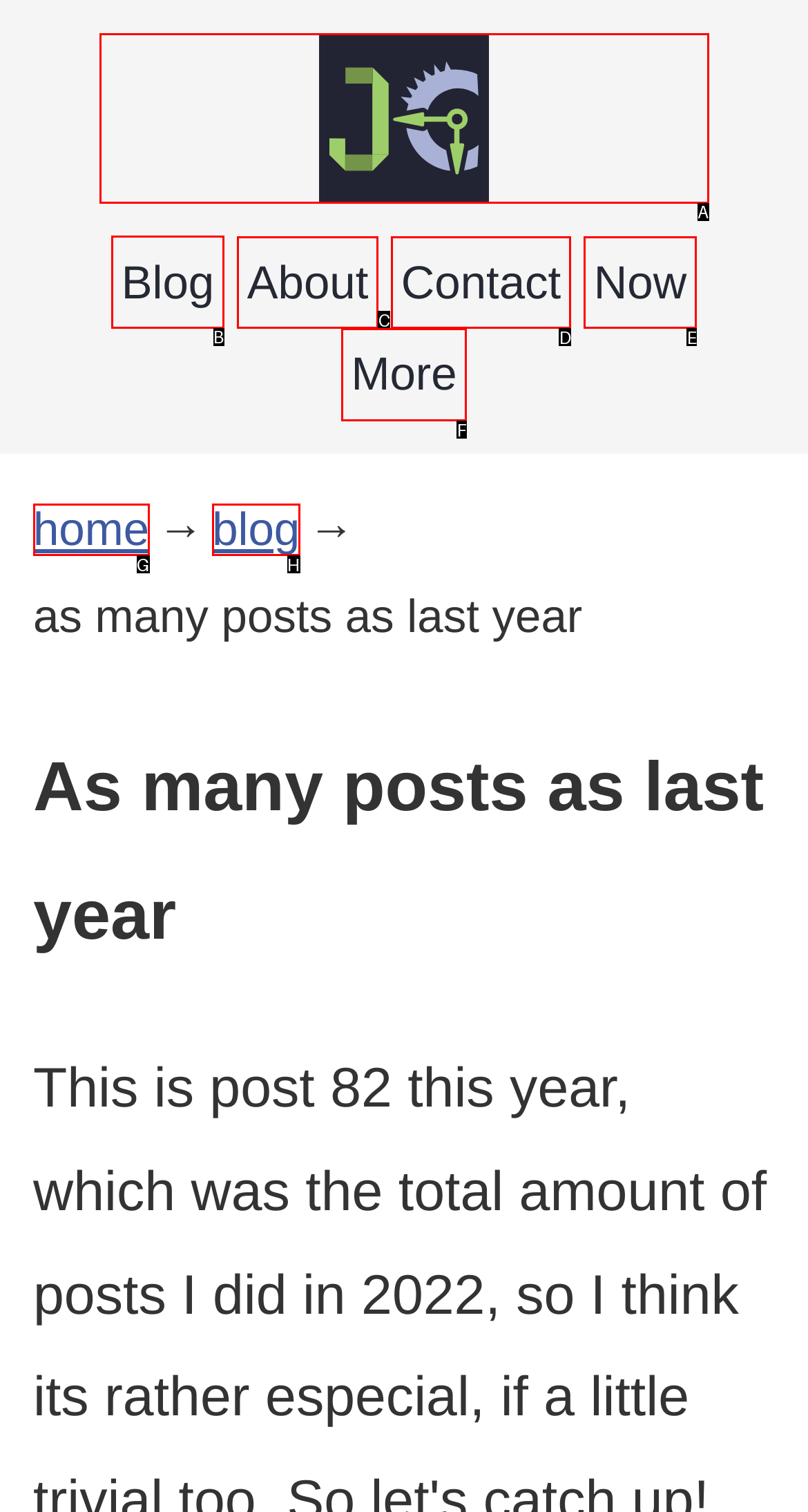Select the appropriate bounding box to fulfill the task: click the 'Blog' link Respond with the corresponding letter from the choices provided.

B